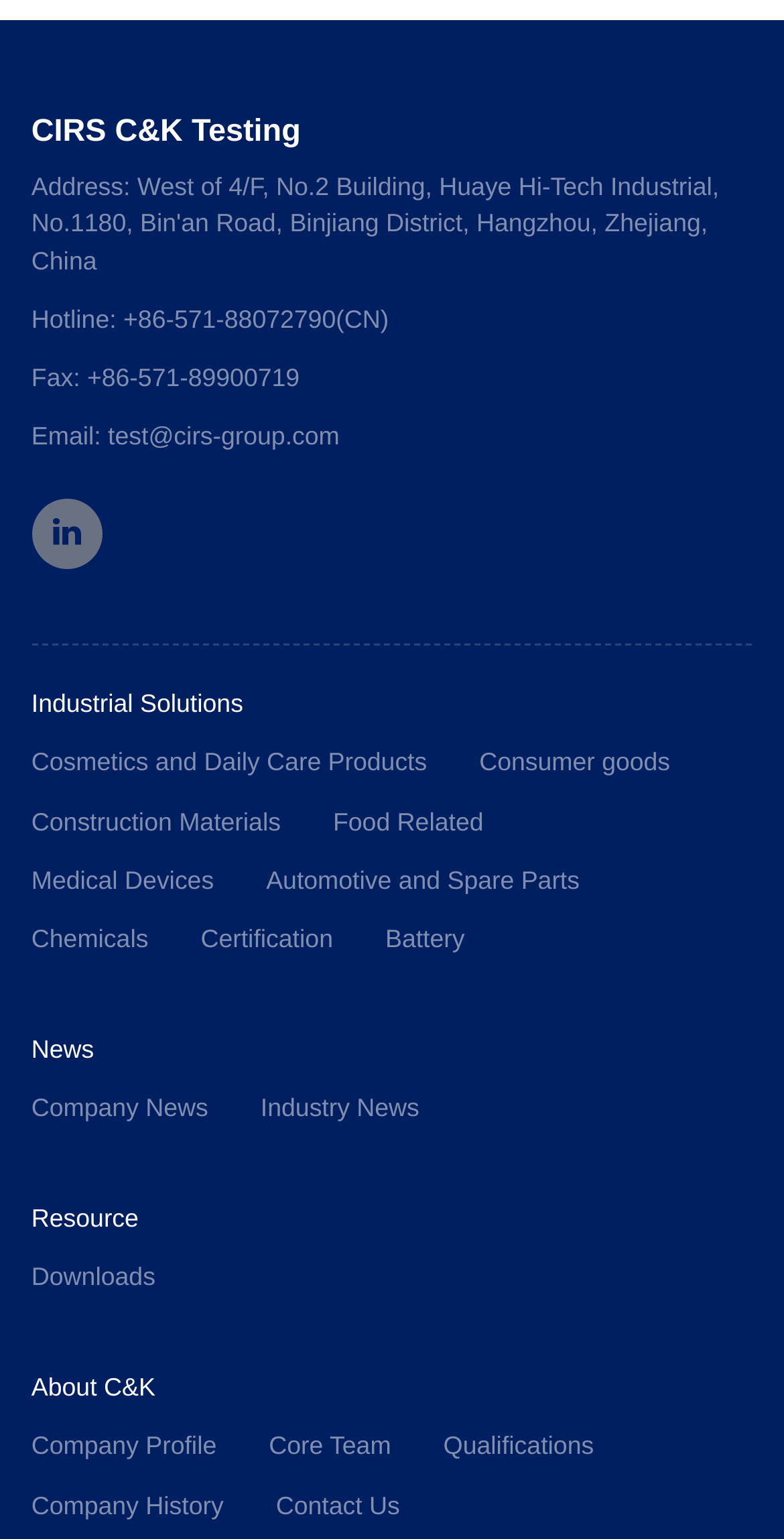Pinpoint the bounding box coordinates of the element you need to click to execute the following instruction: "View company news". The bounding box should be represented by four float numbers between 0 and 1, in the format [left, top, right, bottom].

[0.04, 0.708, 0.266, 0.733]